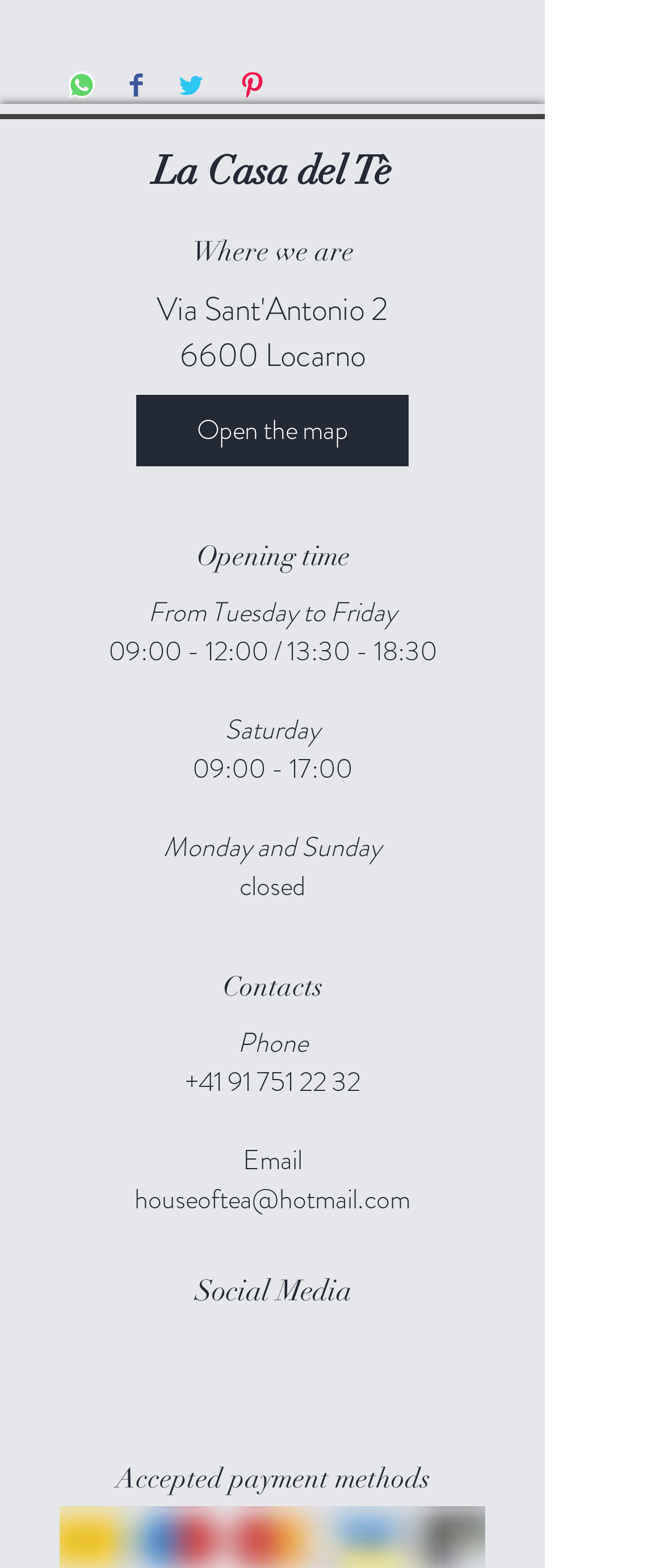What social media platforms does the tea house have?
Based on the visual information, provide a detailed and comprehensive answer.

The social media platforms of the tea house can be found in the 'Social Media' section of the webpage, where it lists 'Facebook' and 'Instagram Icona sociale' as the available platforms.